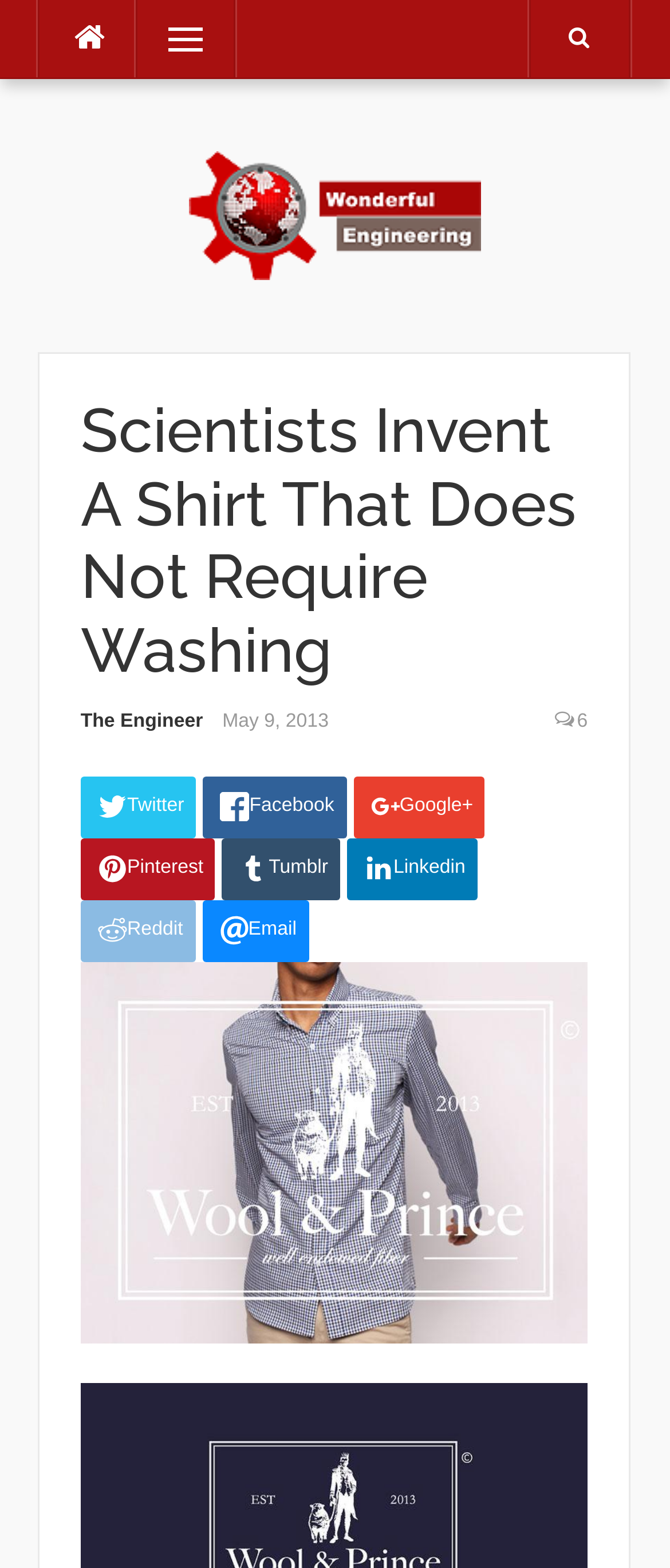How many social media links are present?
Utilize the image to construct a detailed and well-explained answer.

The social media links can be counted by looking at the link elements with text 'Twitter', 'Facebook', 'Google+', 'Pinterest', 'Tumblr', 'Linkedin', and 'Reddit', each of which has an associated image. These links are located at the top-right section of the webpage.